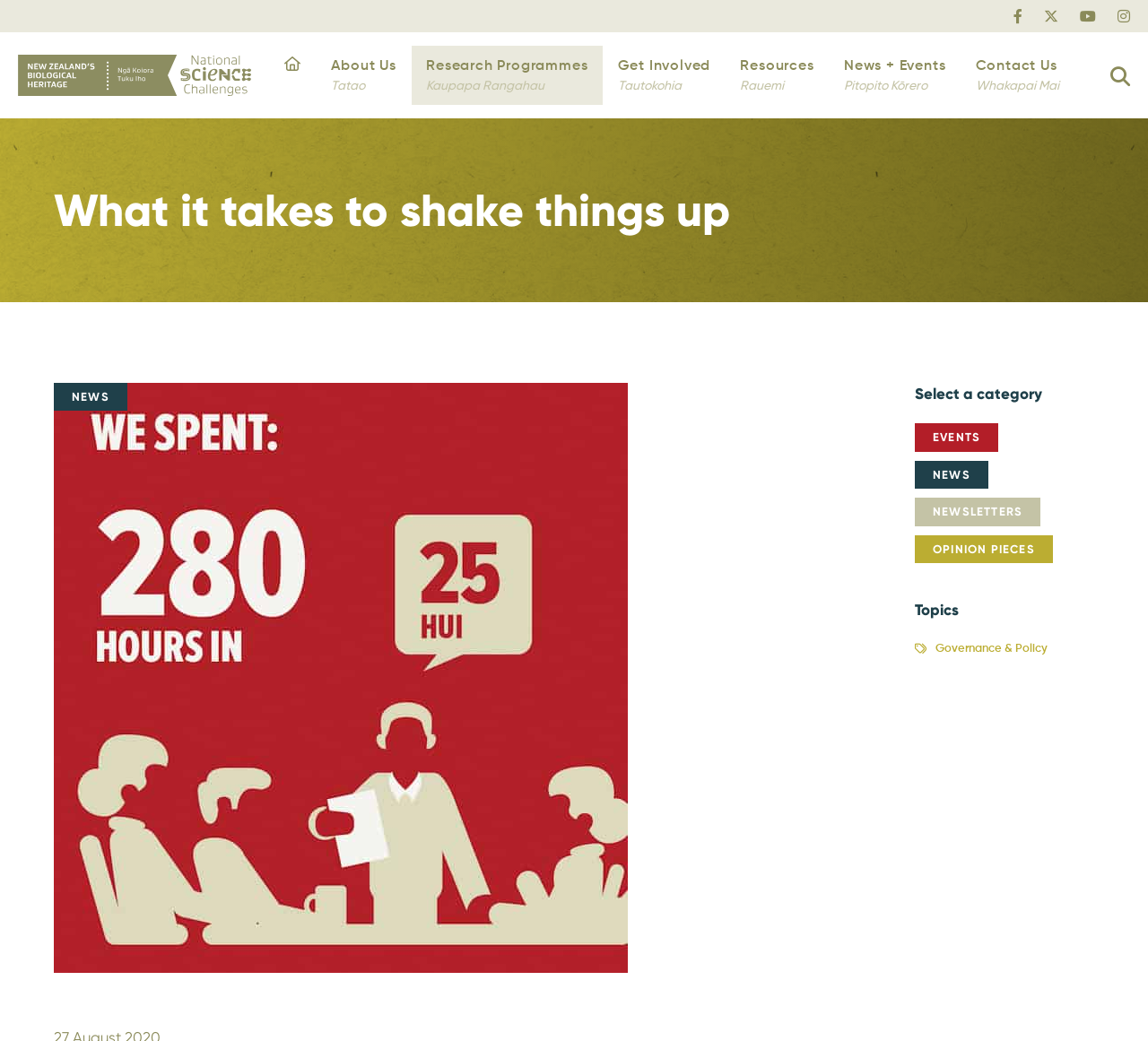What is the name of the organization? Examine the screenshot and reply using just one word or a brief phrase.

Biological Heritage NZ